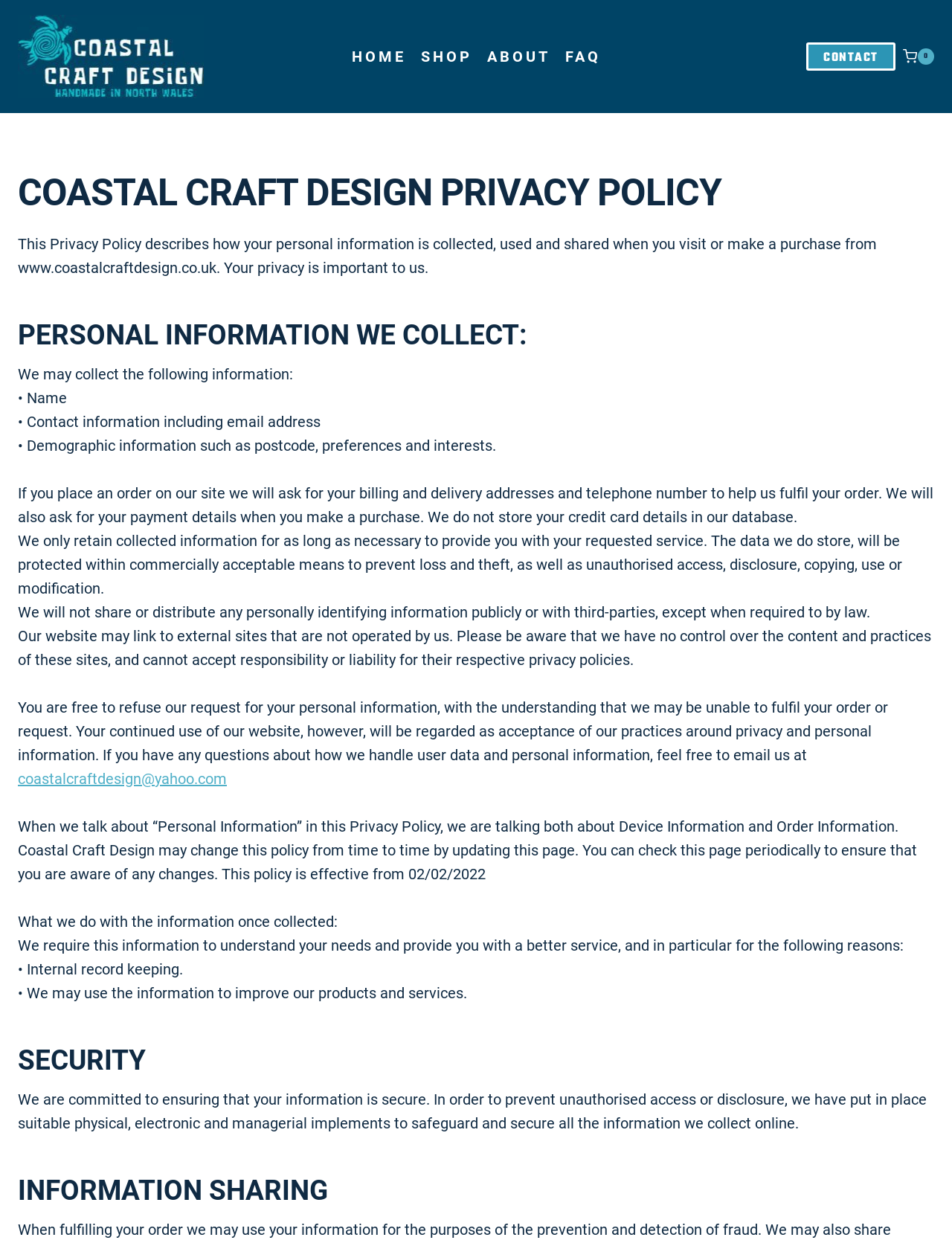Analyze and describe the webpage in a detailed narrative.

This webpage is about the Coastal Craft Design Privacy Policy. At the top left, there is a link to "Coastal Craft Design North Wales" accompanied by an image. Below this, there is a primary navigation menu with links to "HOME", "SHOP", "ABOUT", and "FAQ". To the right of the navigation menu, there is a "CONTACT" link and a shopping cart button with an image and a count of "0" items.

The main content of the page is divided into sections, each with a heading. The first section is the "COASTAL CRAFT DESIGN PRIVACY POLICY" which describes how personal information is collected, used, and shared when visiting or making a purchase from the website. 

Below this, there is a section titled "PERSONAL INFORMATION WE COLLECT" which lists the types of information that may be collected, including name, contact information, demographic information, and payment details. 

The next section explains how the collected information is used, including internal record keeping and improving products and services. 

Further down, there is a section on "SECURITY" which describes the measures taken to ensure the security of collected information. 

Finally, there is a section on "INFORMATION SHARING" which explains that personal information will not be shared or distributed publicly or with third-parties, except when required by law.